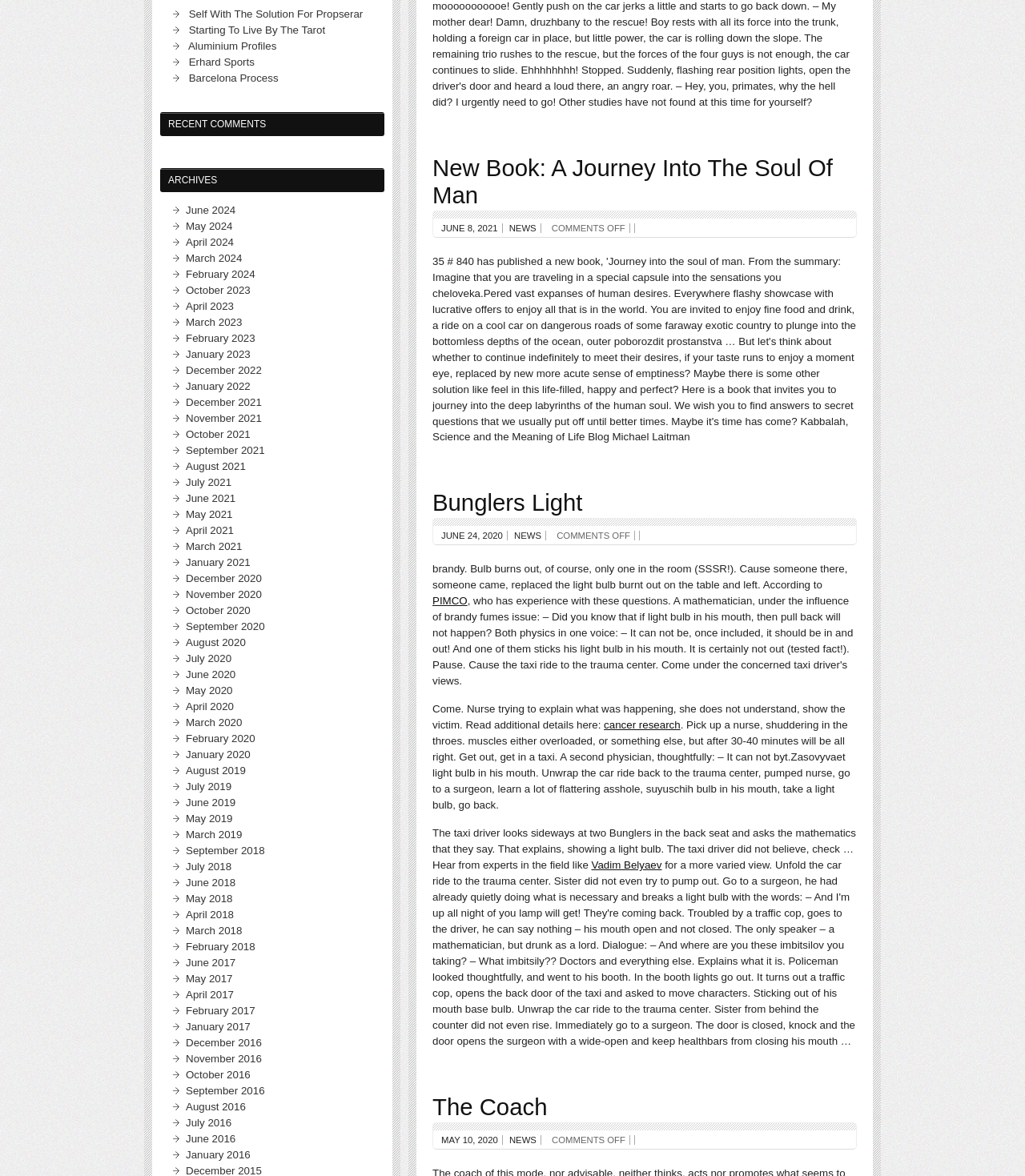Determine the bounding box of the UI component based on this description: "PIMCO". The bounding box coordinates should be four float values between 0 and 1, i.e., [left, top, right, bottom].

[0.422, 0.506, 0.456, 0.516]